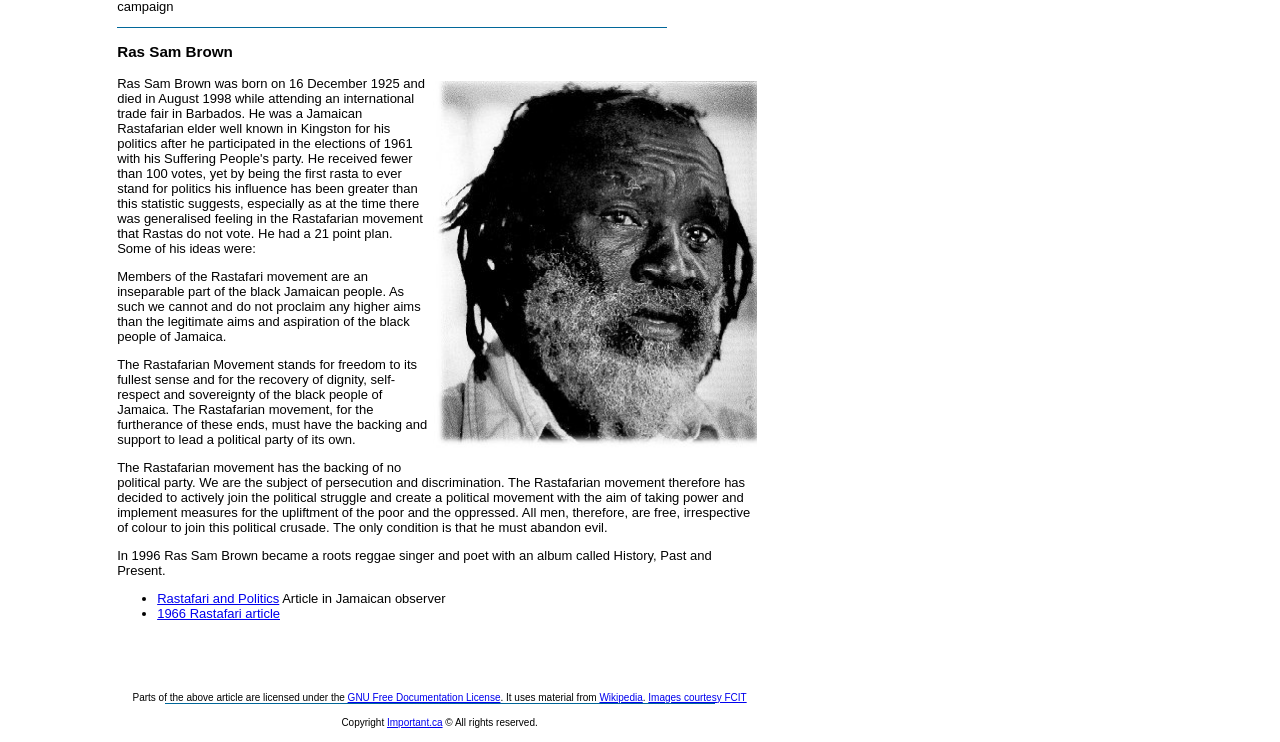Identify the bounding box for the UI element specified in this description: "Images courtesy FCIT". The coordinates must be four float numbers between 0 and 1, formatted as [left, top, right, bottom].

[0.506, 0.932, 0.583, 0.947]